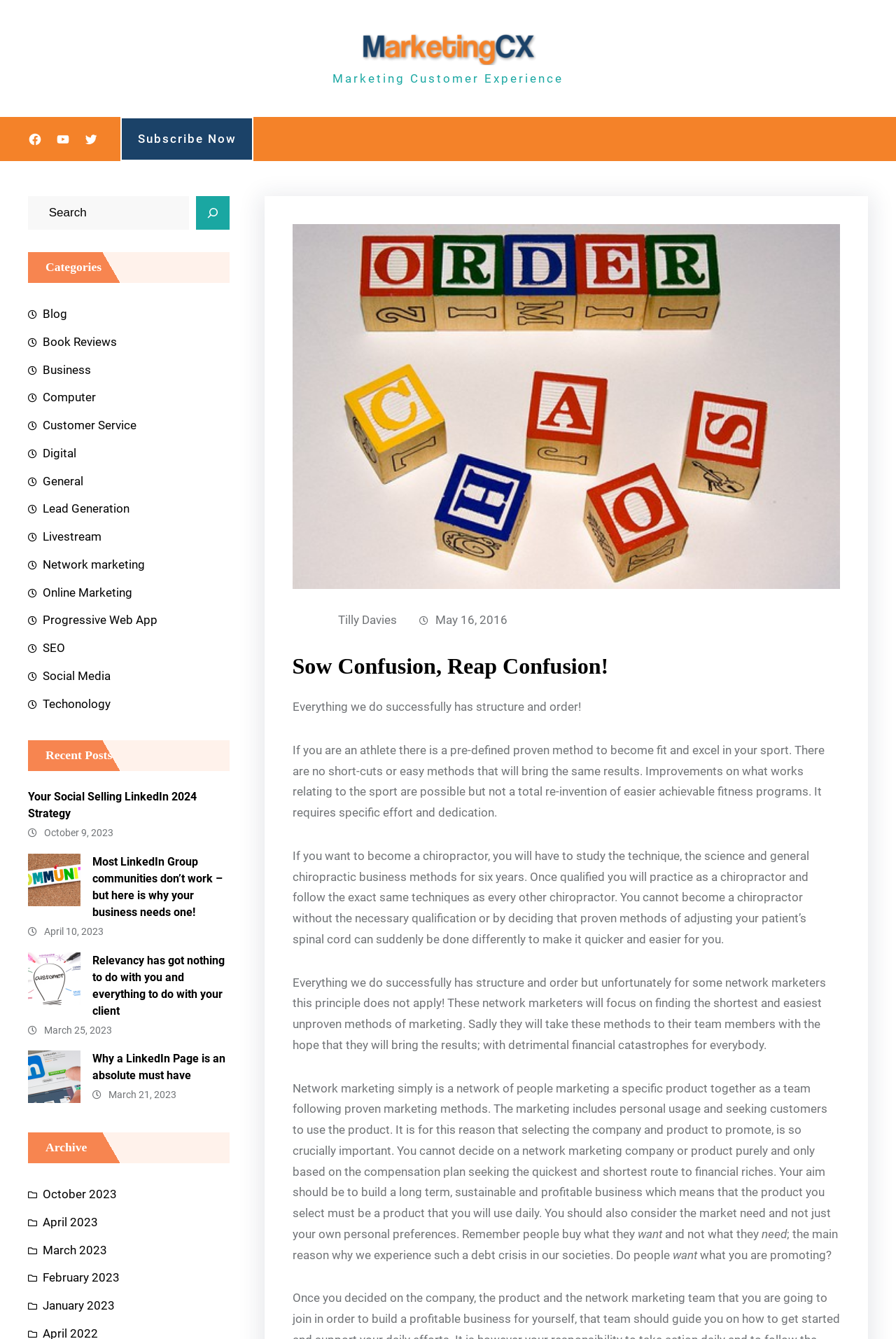Locate the bounding box coordinates of the element that should be clicked to fulfill the instruction: "Subscribe to the newsletter".

[0.134, 0.088, 0.283, 0.12]